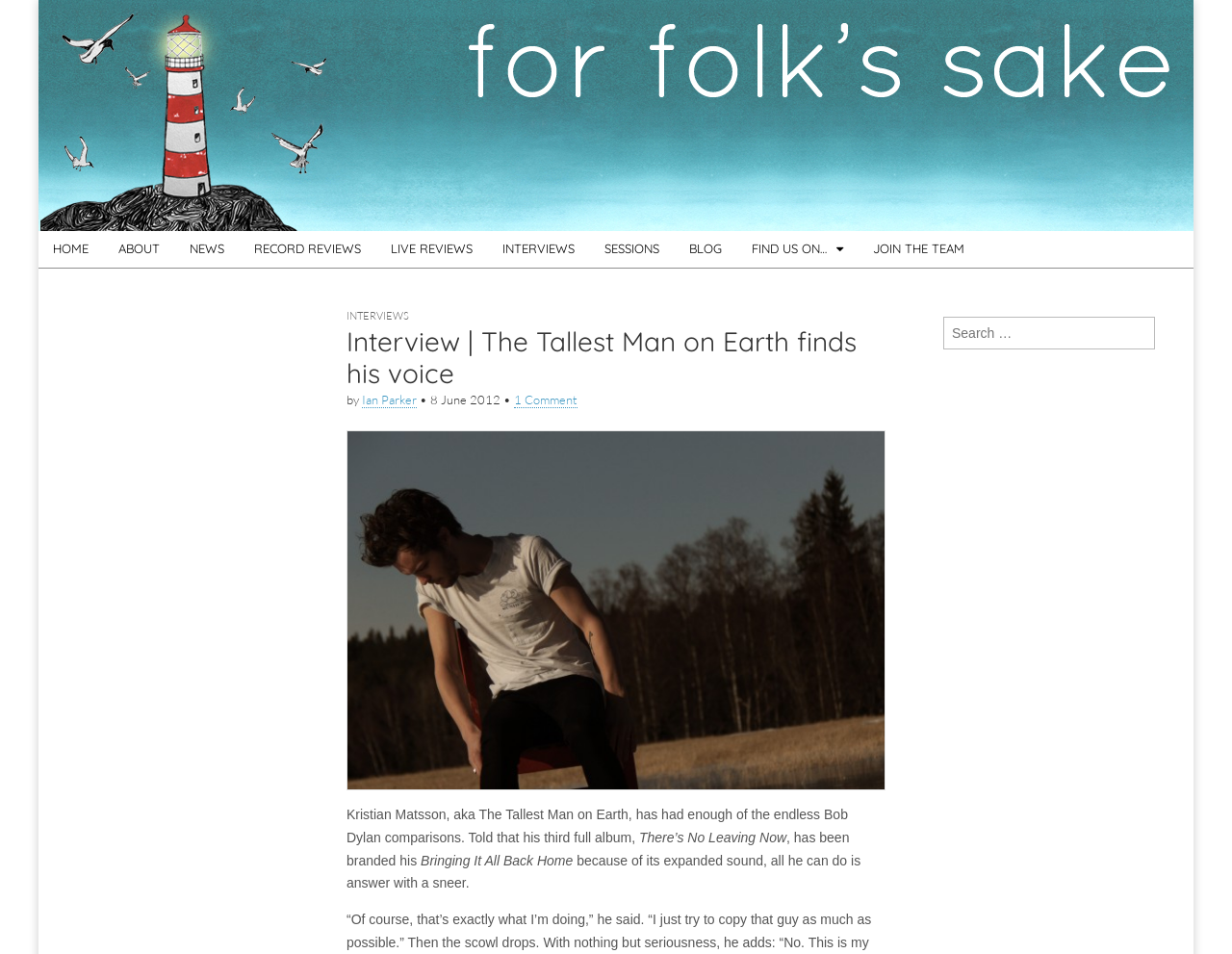What is the name of the website?
Please provide a single word or phrase as your answer based on the image.

For Folk's Sake